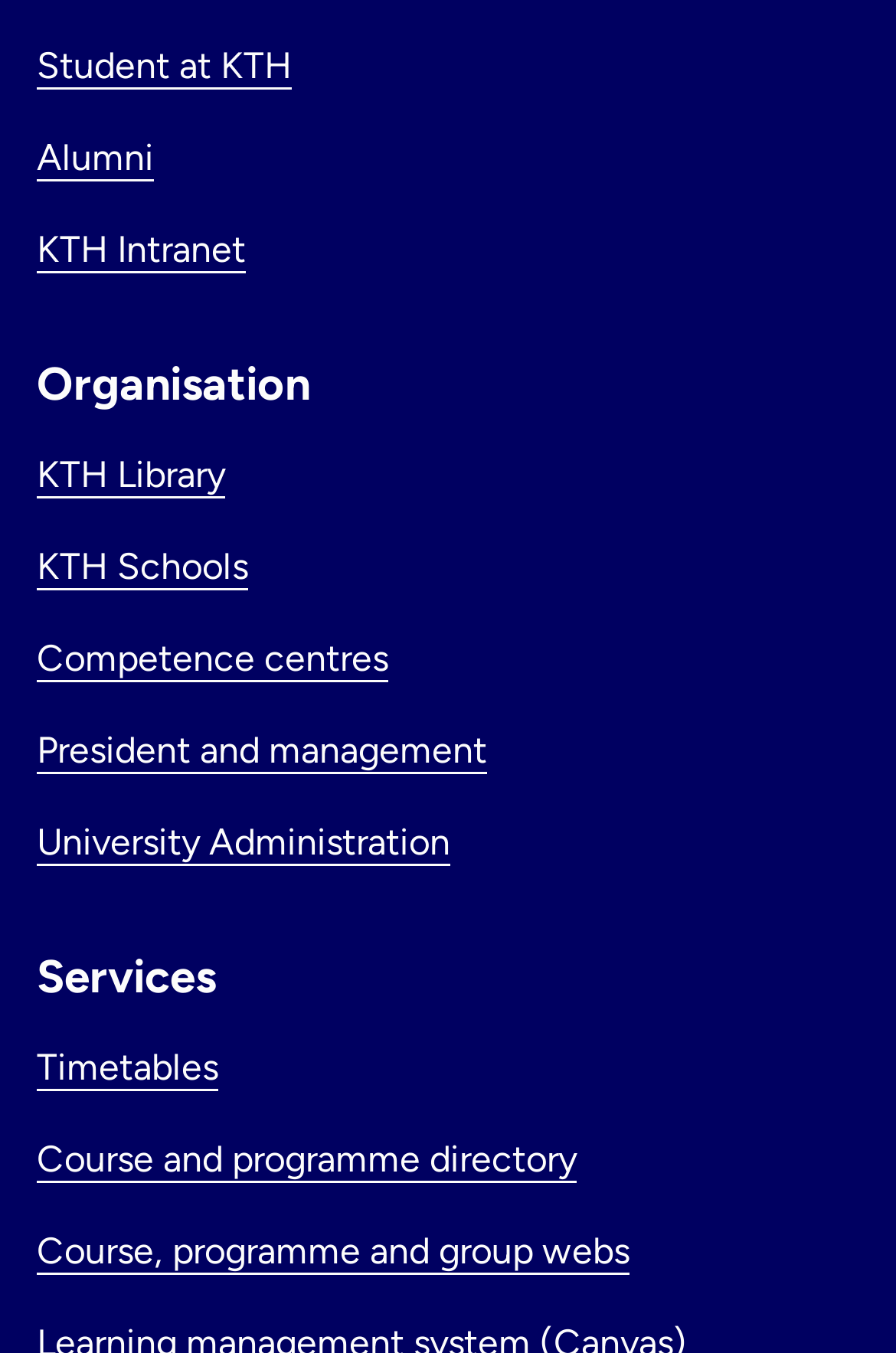Please identify the bounding box coordinates of the element I need to click to follow this instruction: "Access KTH Library".

[0.041, 0.334, 0.251, 0.367]